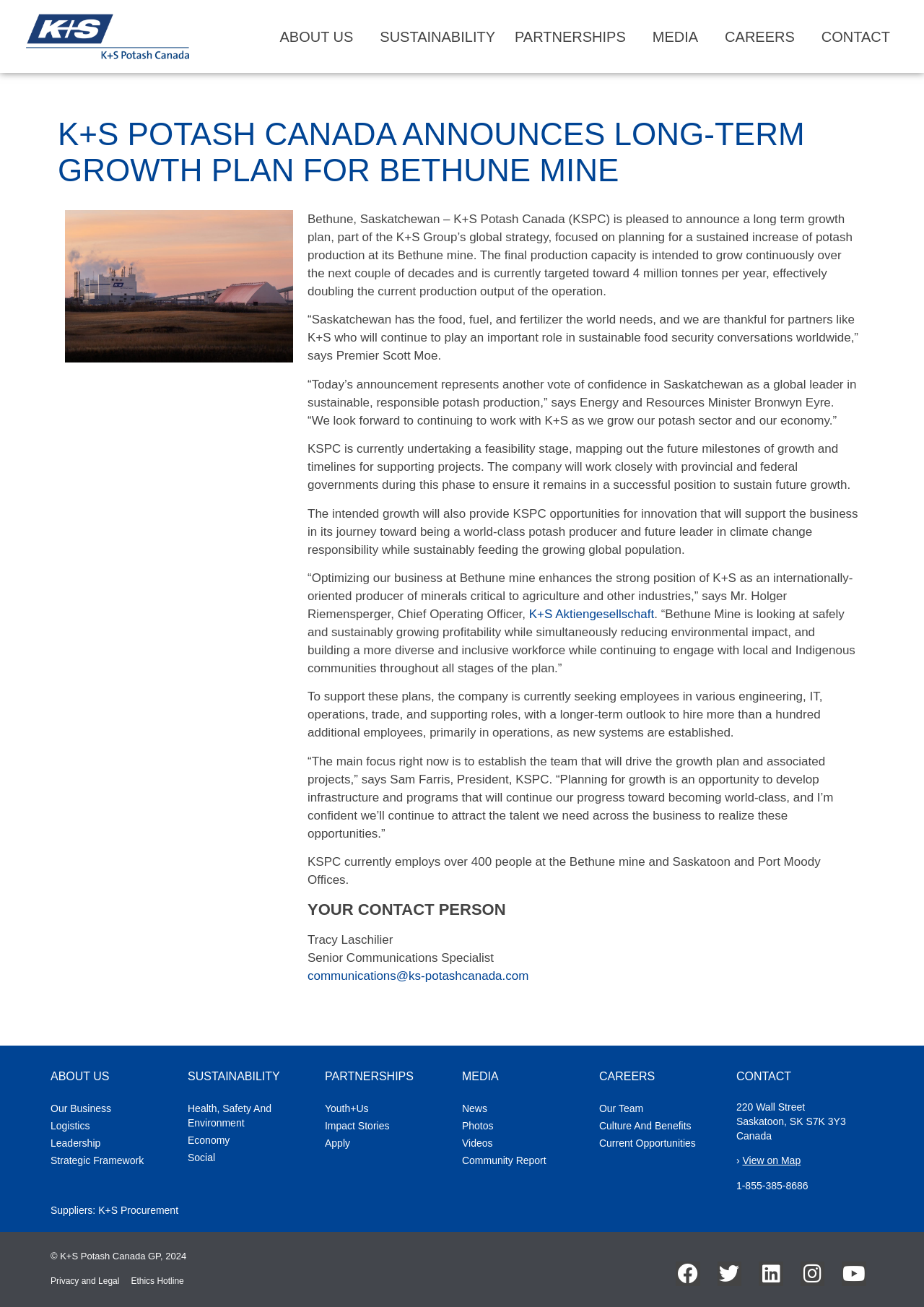Answer the following query with a single word or phrase:
Who is the President of K+S Potash Canada?

Sam Farris